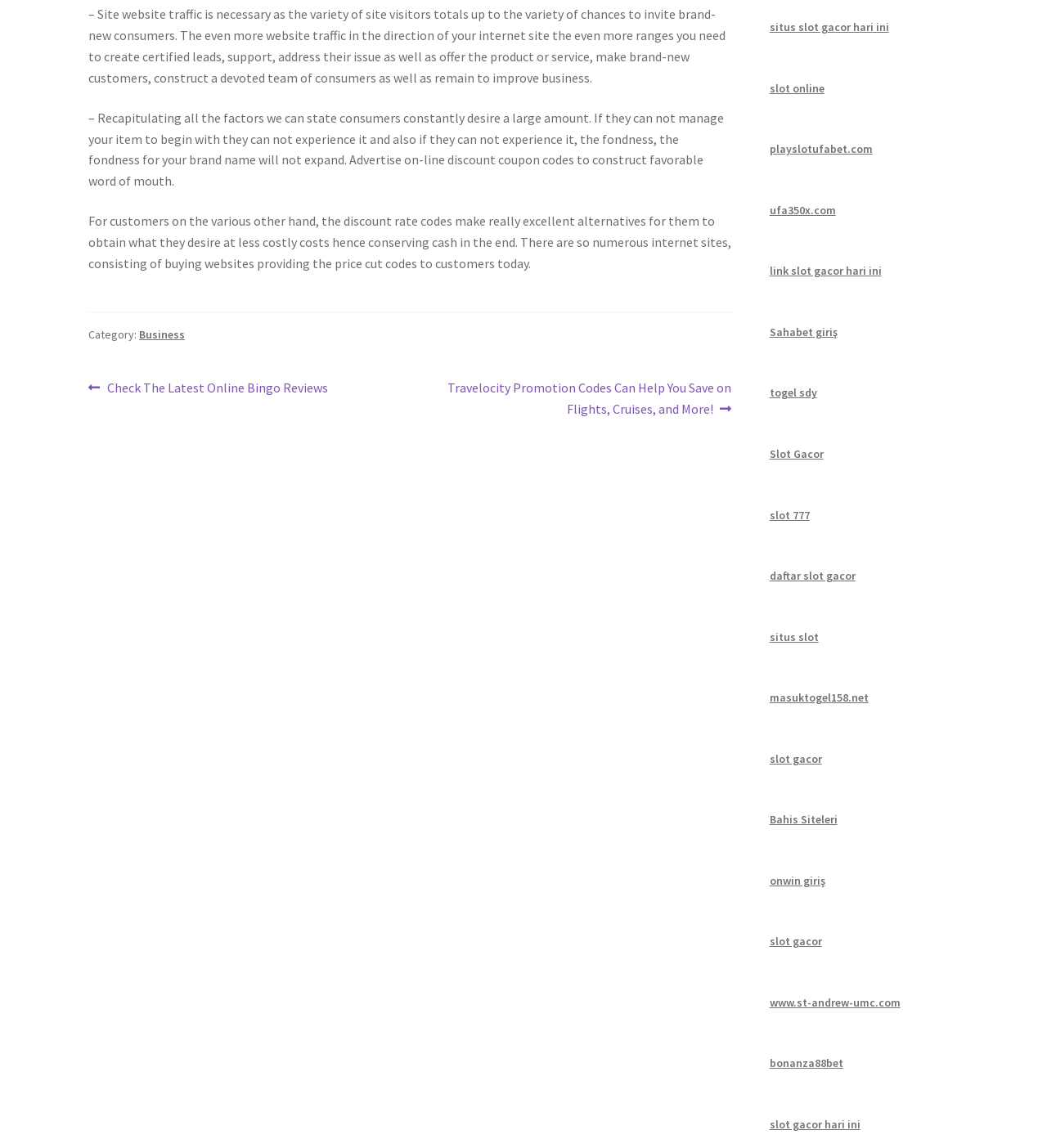Kindly determine the bounding box coordinates for the area that needs to be clicked to execute this instruction: "Visit 'situs slot gacor hari ini'".

[0.735, 0.017, 0.849, 0.03]